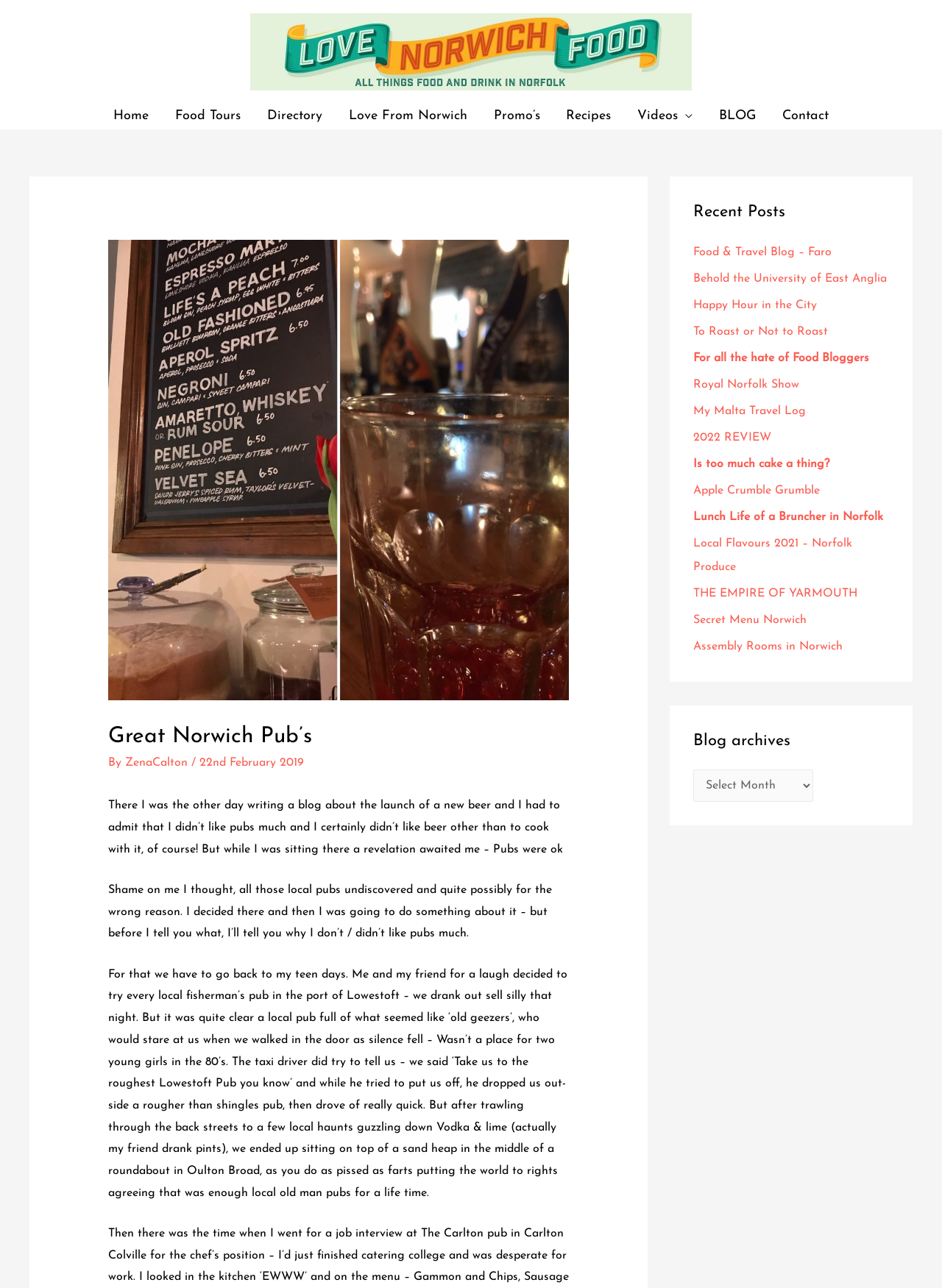Detail the various sections and features present on the webpage.

The webpage is about a food blog, specifically the "Great Norwich Pub's" section of the "Love Norwich Food" website. At the top, there is a banner with the website's logo and a navigation menu with links to various sections, including "Home", "Food Tours", "Directory", and "Blog". 

Below the navigation menu, there is a header section with the title "Great Norwich Pub's" and a subheading with the author's name, "ZenaCalton", and the date "22nd February 2019". 

The main content of the page is a blog post about the author's experience with pubs. The text is divided into several paragraphs, describing the author's initial dislike of pubs, a story about visiting local pubs in Lowestoft as a teenager, and a revelation about giving pubs another chance. 

To the right of the main content, there is a complementary section with a heading "Recent Posts" and a list of links to other blog posts, including "Food & Travel Blog – Faro", "Behold the University of East Anglia", and "2022 REVIEW", among others. 

At the bottom of the complementary section, there is a heading "Blog archives" with a dropdown menu to access archived blog posts.